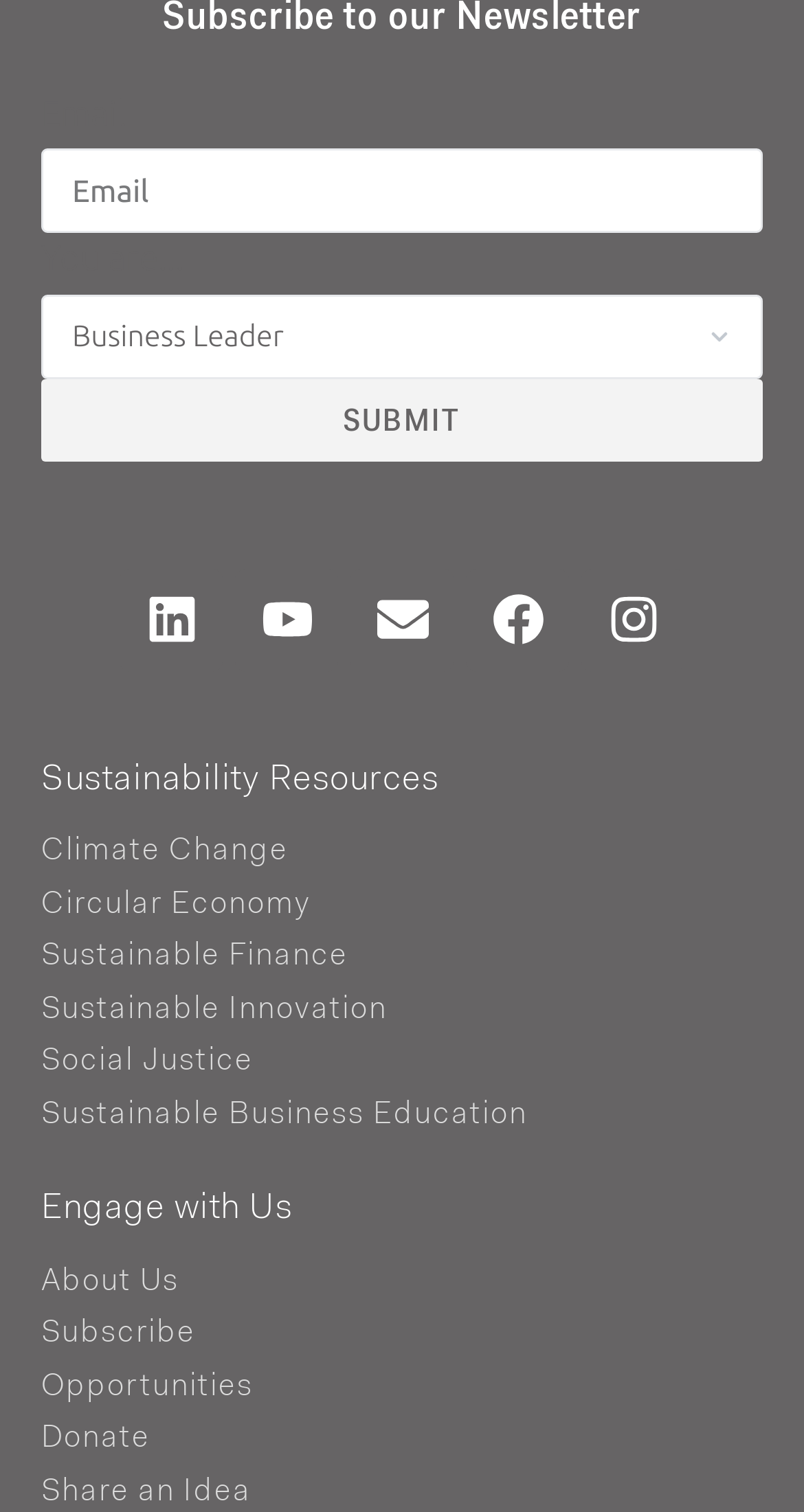Determine the bounding box coordinates for the area you should click to complete the following instruction: "Click submit".

[0.051, 0.251, 0.949, 0.305]